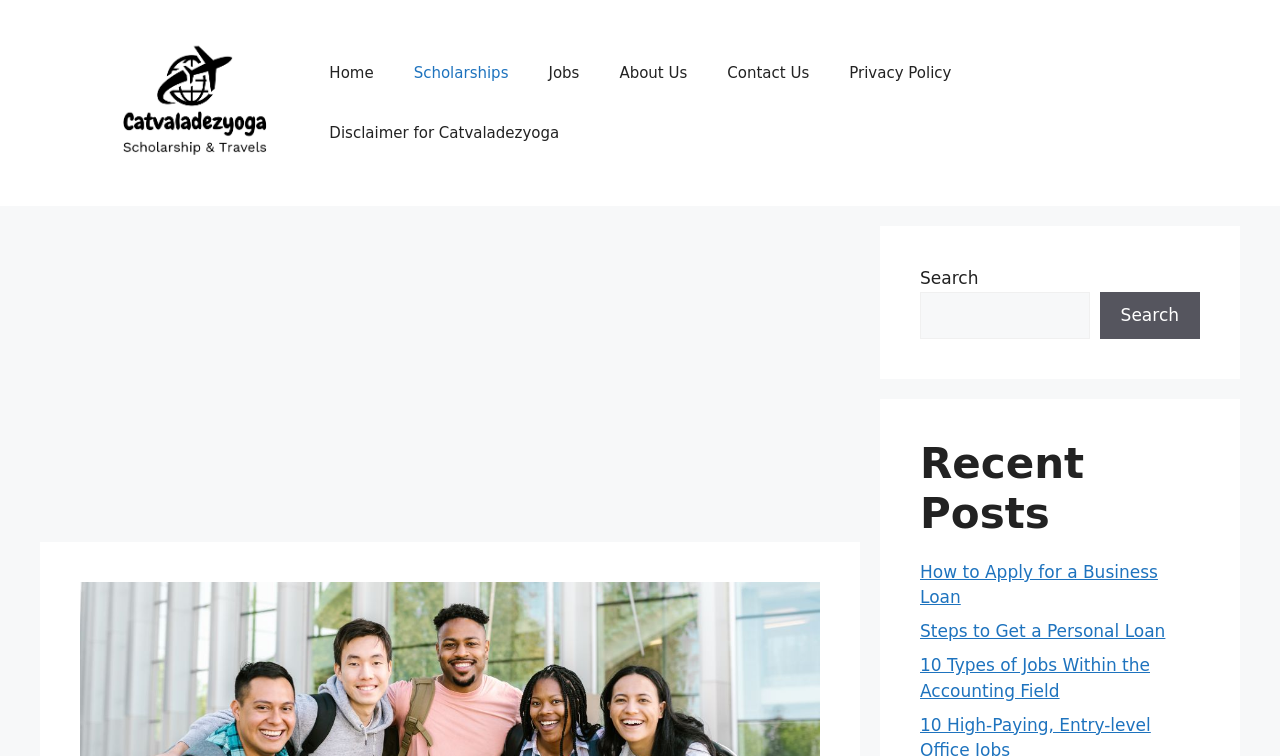What is the category of the article '10 Types of Jobs Within the Accounting Field'?
Could you give a comprehensive explanation in response to this question?

The article '10 Types of Jobs Within the Accounting Field' is listed under the 'Recent Posts' section, and its title suggests that it belongs to the category of accounting.